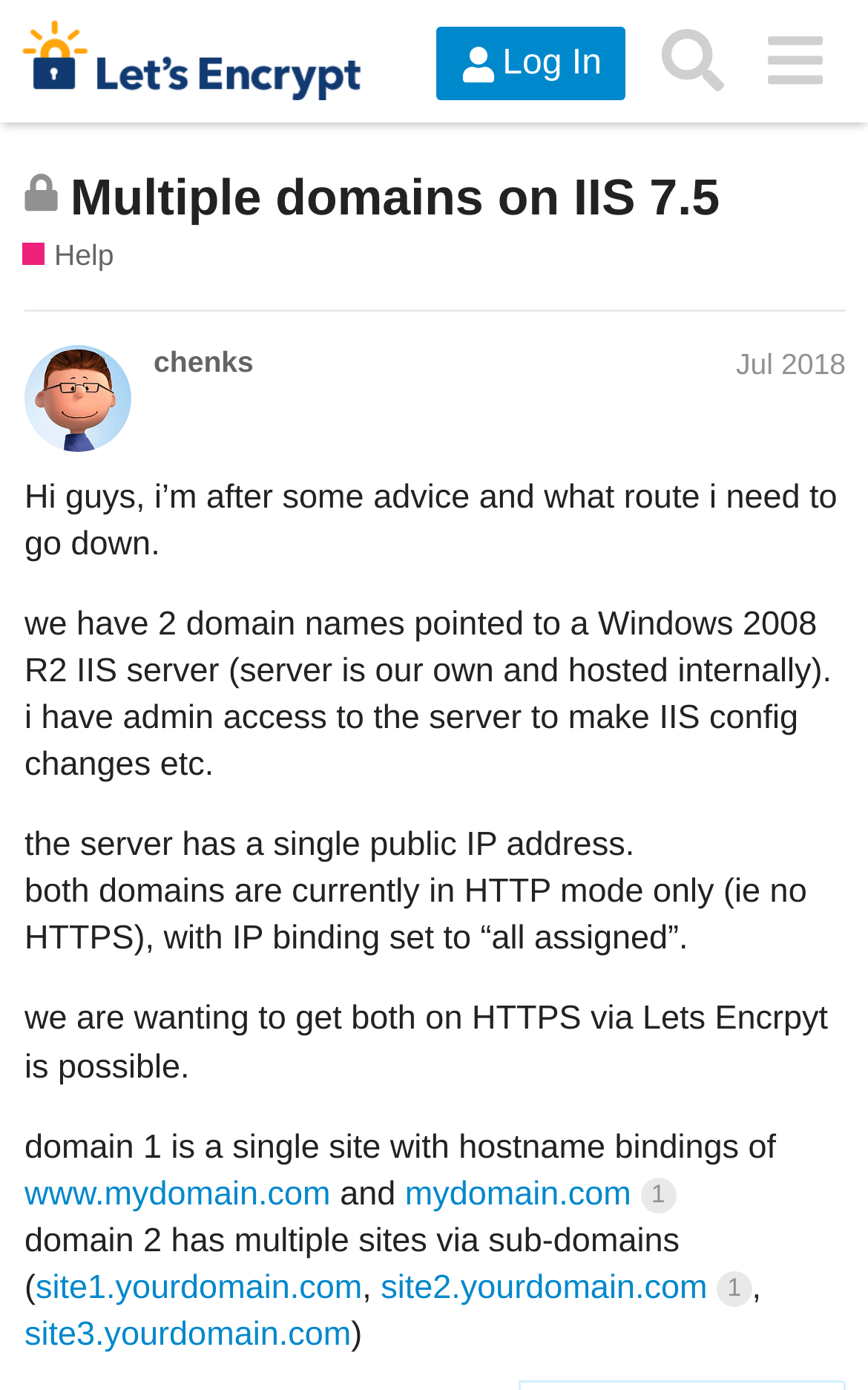Find the coordinates for the bounding box of the element with this description: "alt="Let's Encrypt Community Support"".

[0.026, 0.015, 0.416, 0.073]